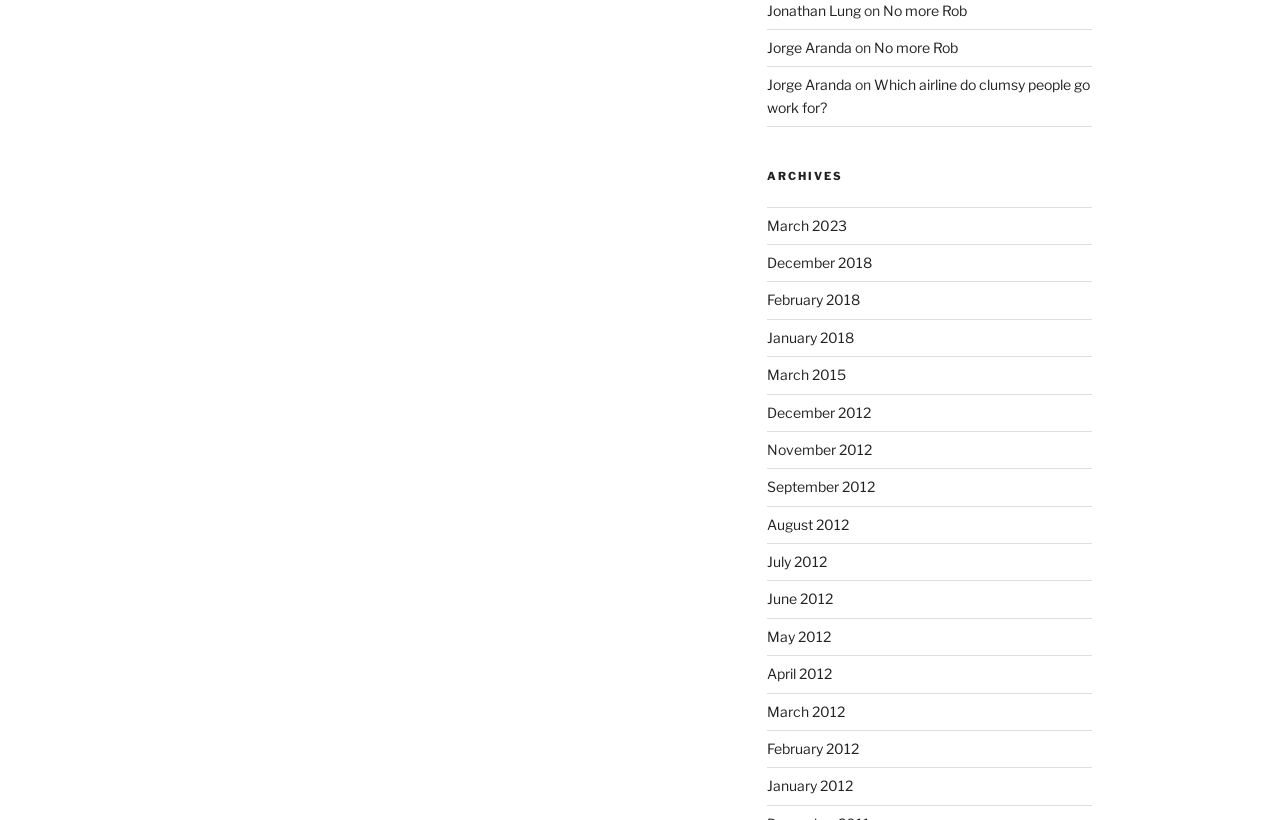Provide a one-word or short-phrase response to the question:
What is the purpose of the 'on' text?

Separating authors